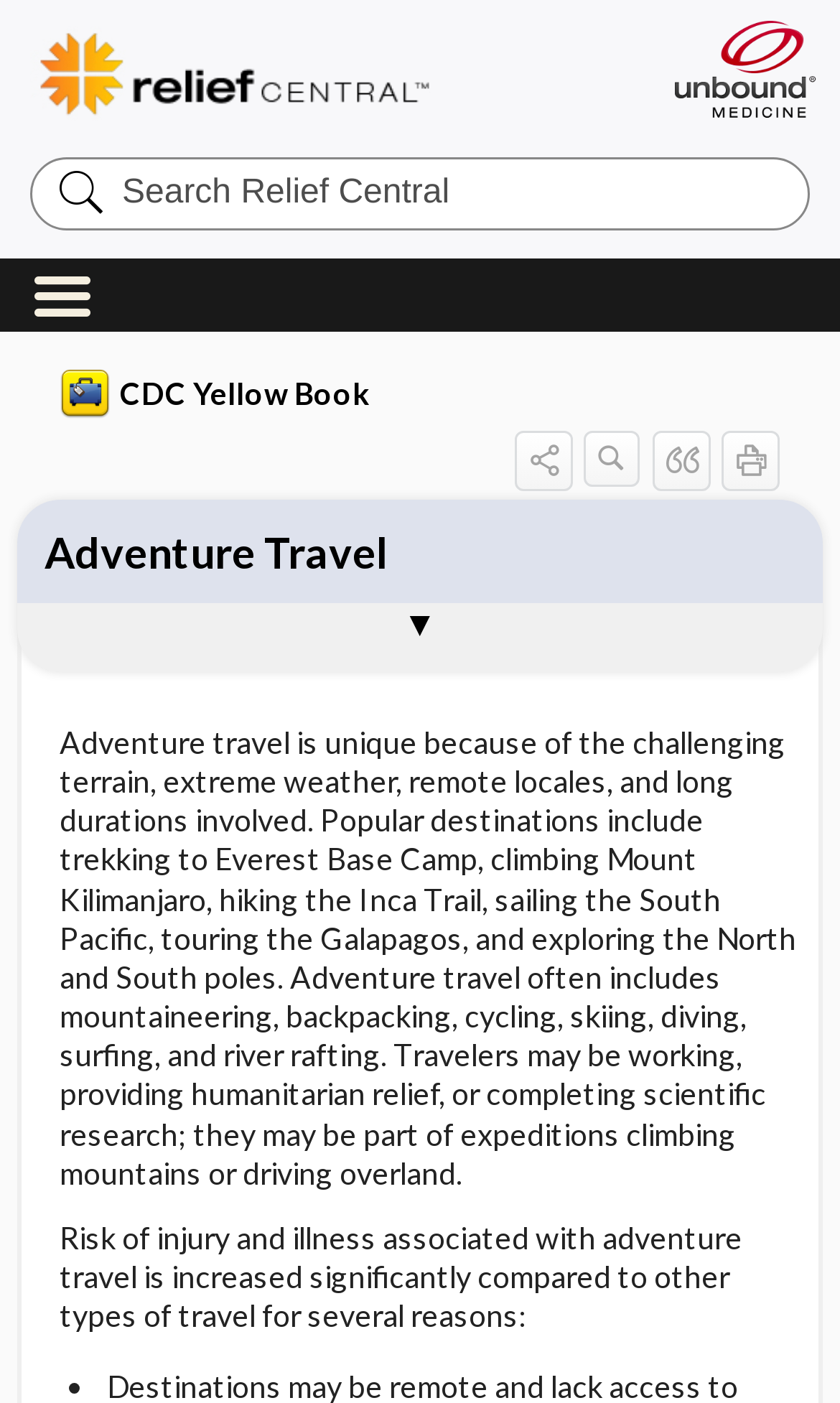Convey a detailed summary of the webpage, mentioning all key elements.

The webpage is about Adventure Travel, specifically providing information and resources related to the CDC Yellow Book. At the top, there is a link to Unbound Medicine, and a search bar with a button to search Relief Central. Below the search bar, there is a link to Relief Central.

The main navigation menu is divided into two sections. The first section has links to the CDC Yellow Book, with an accompanying image, and buttons for Sharing Options, Search Content, and Print. The second section has a heading "Adventure Travel" followed by a lengthy paragraph describing what adventure travel is, its popular destinations, and the activities involved.

Below the heading, there is another paragraph discussing the increased risk of injury and illness associated with adventure travel. The rest of the page is dedicated to a list of links, organized under the navigation menu "document", which provides access to various topics related to adventure travel, such as Pretravel Considerations, Trip Type, Personal Health Requirements, and more.